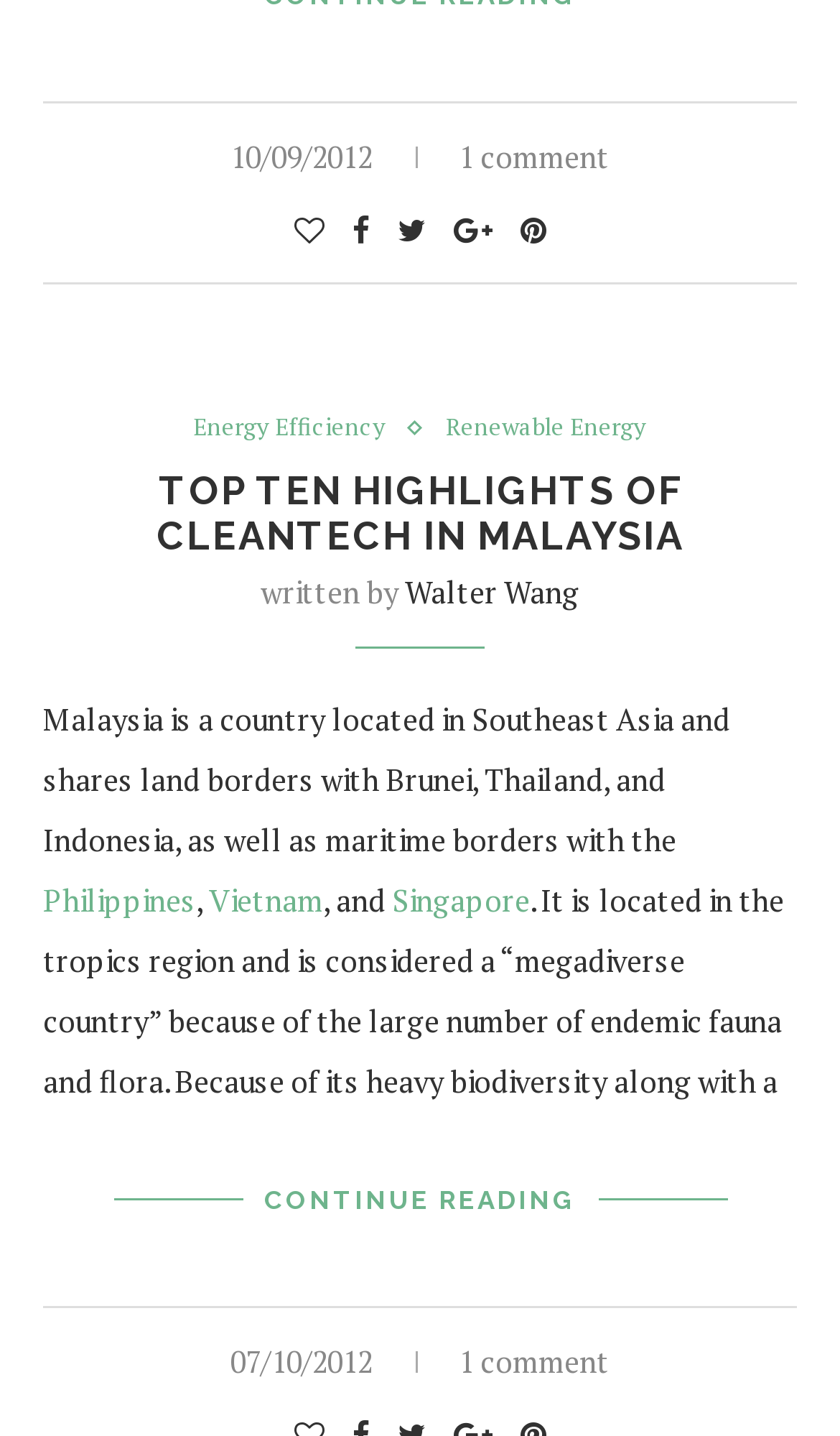Determine the bounding box coordinates of the region to click in order to accomplish the following instruction: "View post details". Provide the coordinates as four float numbers between 0 and 1, specifically [left, top, right, bottom].

[0.186, 0.326, 0.814, 0.389]